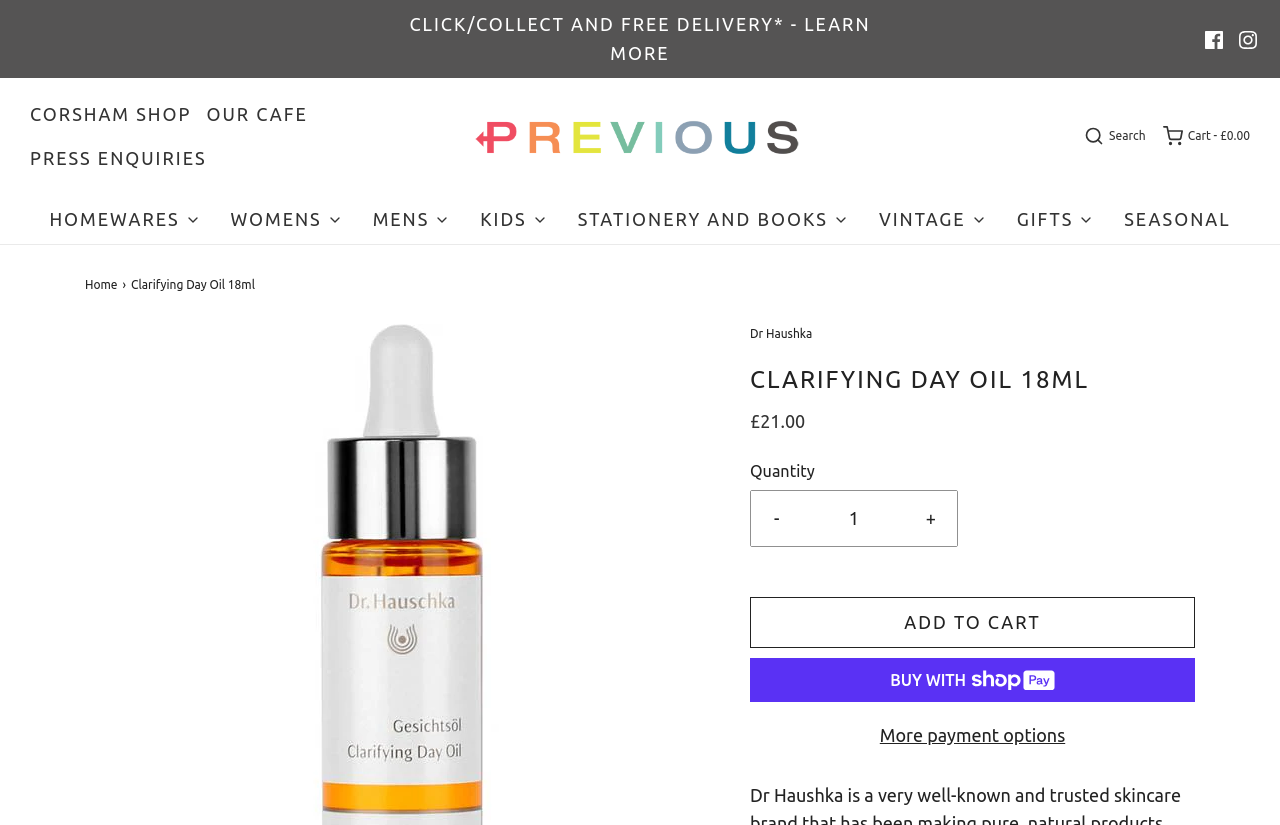What is the function of the '-' button?
Refer to the screenshot and deliver a thorough answer to the question presented.

I inferred the function of the '-' button by looking at its location next to the Quantity textbox and the '+' button, which suggests that it is used to decrease the quantity of the product.